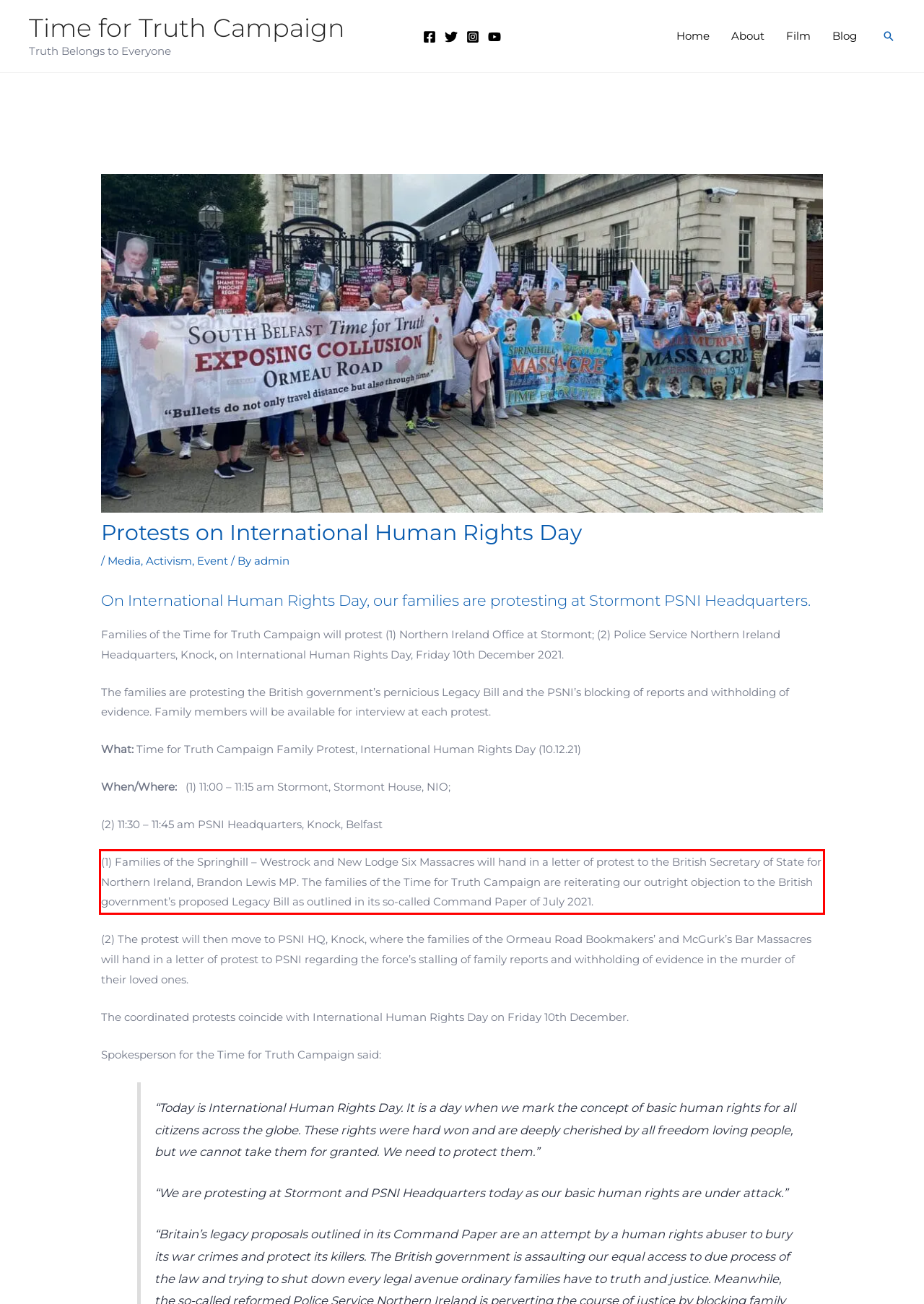You are presented with a webpage screenshot featuring a red bounding box. Perform OCR on the text inside the red bounding box and extract the content.

(1) Families of the Springhill – Westrock and New Lodge Six Massacres will hand in a letter of protest to the British Secretary of State for Northern Ireland, Brandon Lewis MP. The families of the Time for Truth Campaign are reiterating our outright objection to the British government’s proposed Legacy Bill as outlined in its so-called Command Paper of July 2021.